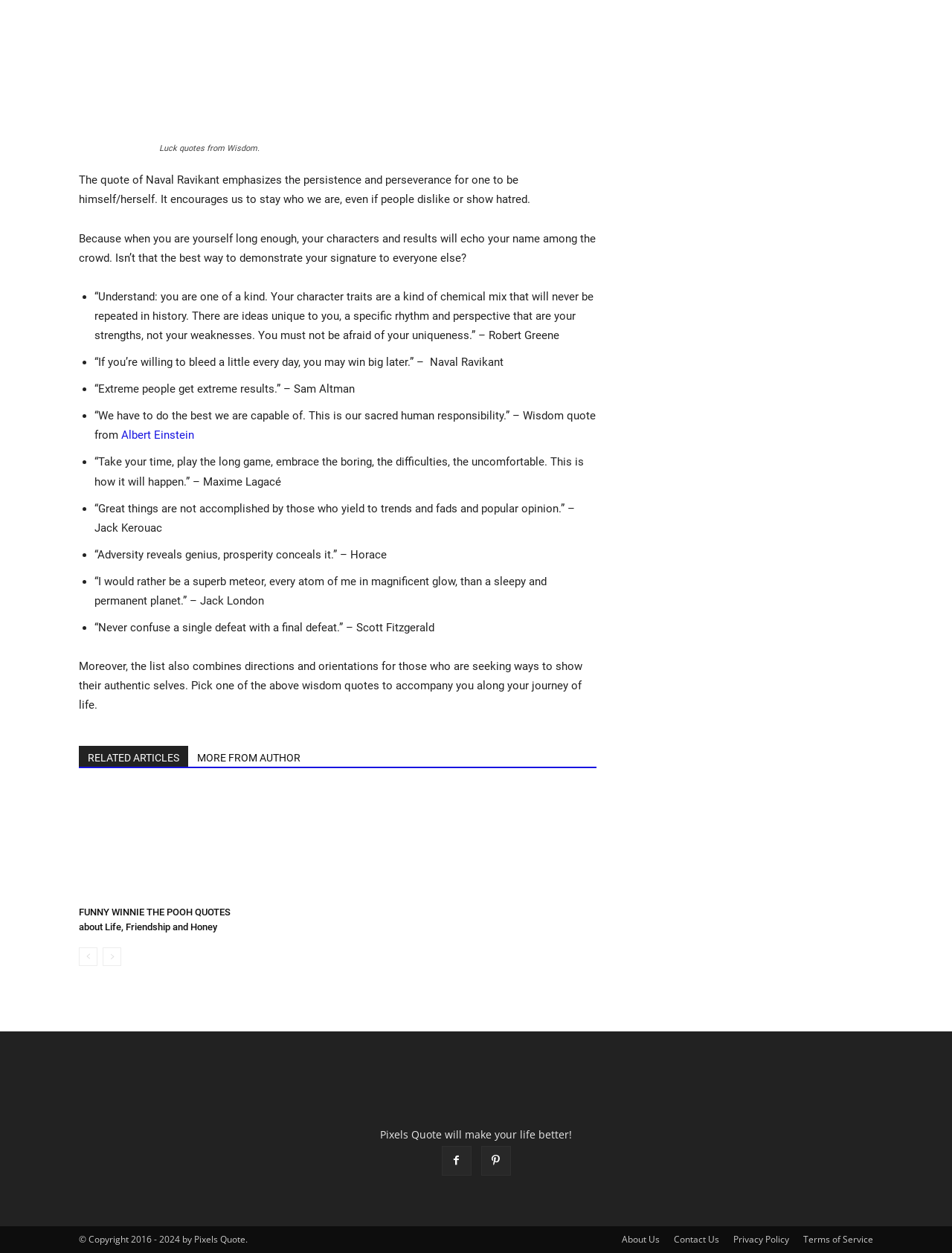Provide your answer in a single word or phrase: 
What is the main theme of the quotes on this webpage?

Inspiration and motivation